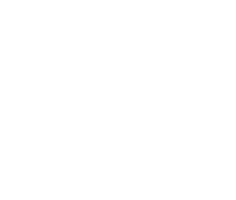Who was spotted in the audience at the Ipswich Regent theater?
Please provide a single word or phrase as the answer based on the screenshot.

Brian May